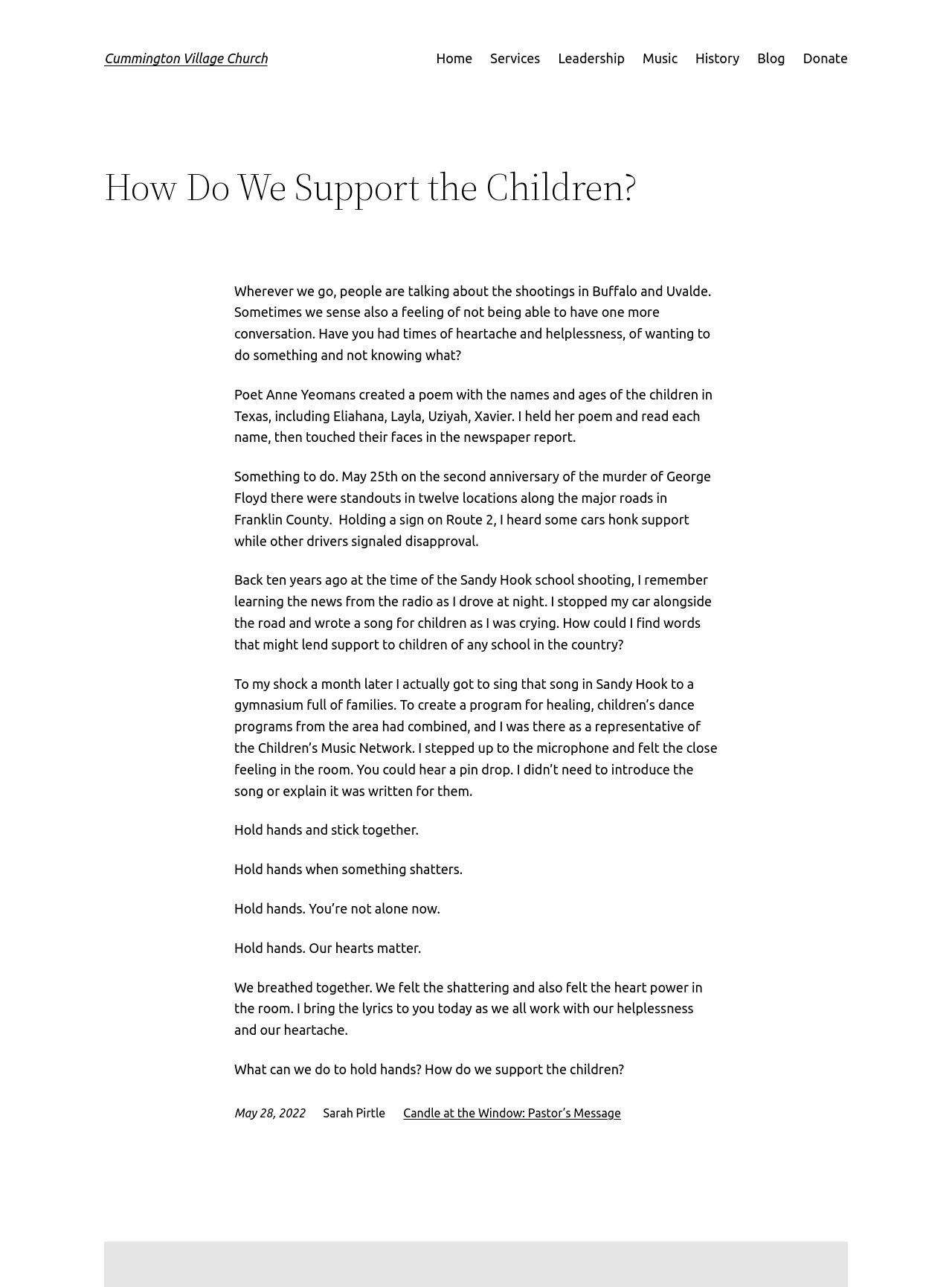What is the date mentioned in the text?
Please interpret the details in the image and answer the question thoroughly.

The date is mentioned in the text as the second anniversary of the murder of George Floyd, and it is also mentioned as the date when standouts were held in twelve locations along the major roads in Franklin County. This information can be found in the StaticText element with the text 'May 25th on the second anniversary of the murder of George Floyd there were standouts in twelve locations along the major roads in Franklin County.'.